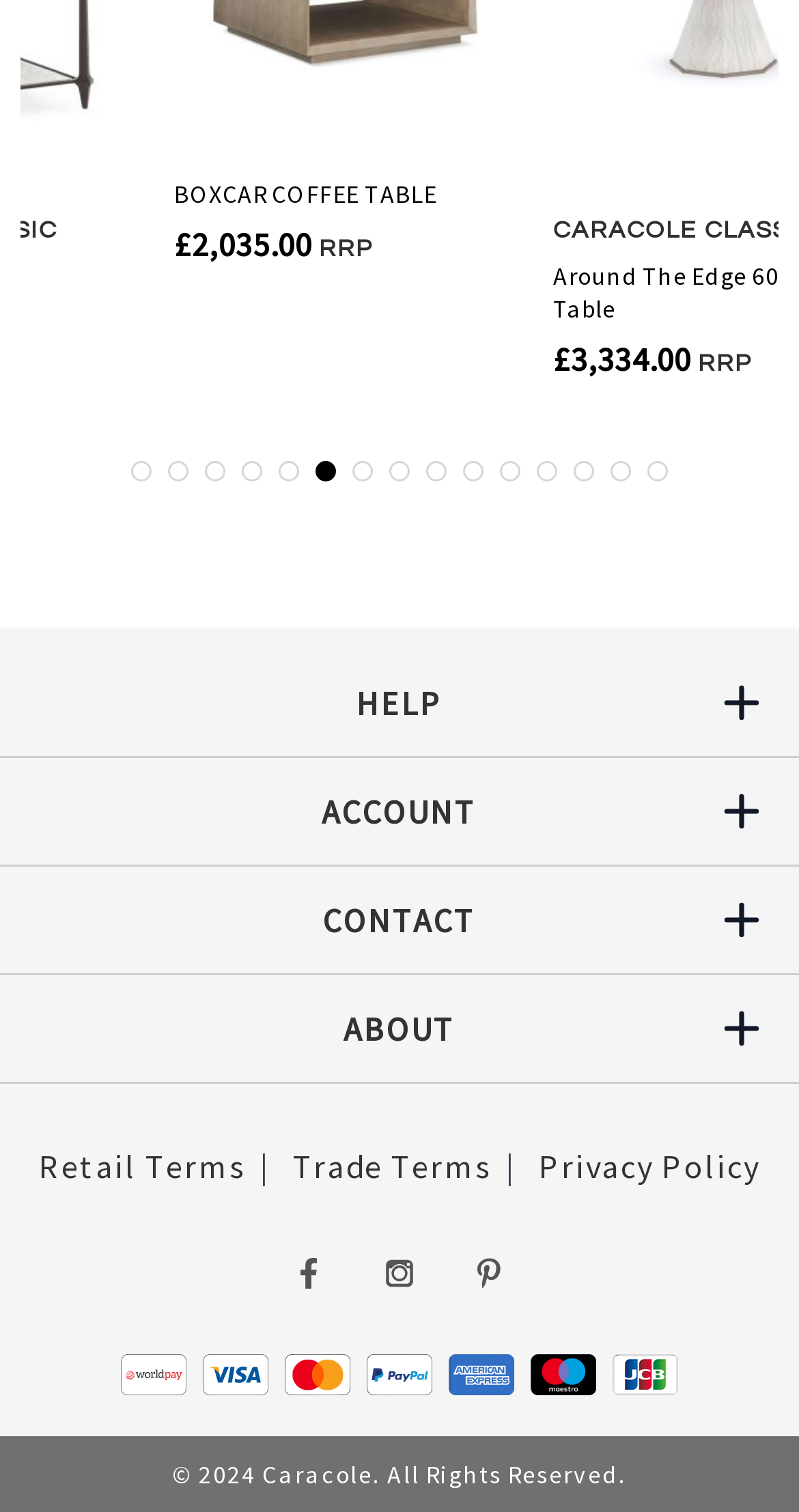How many social media links are present on the webpage?
Observe the image and answer the question with a one-word or short phrase response.

3